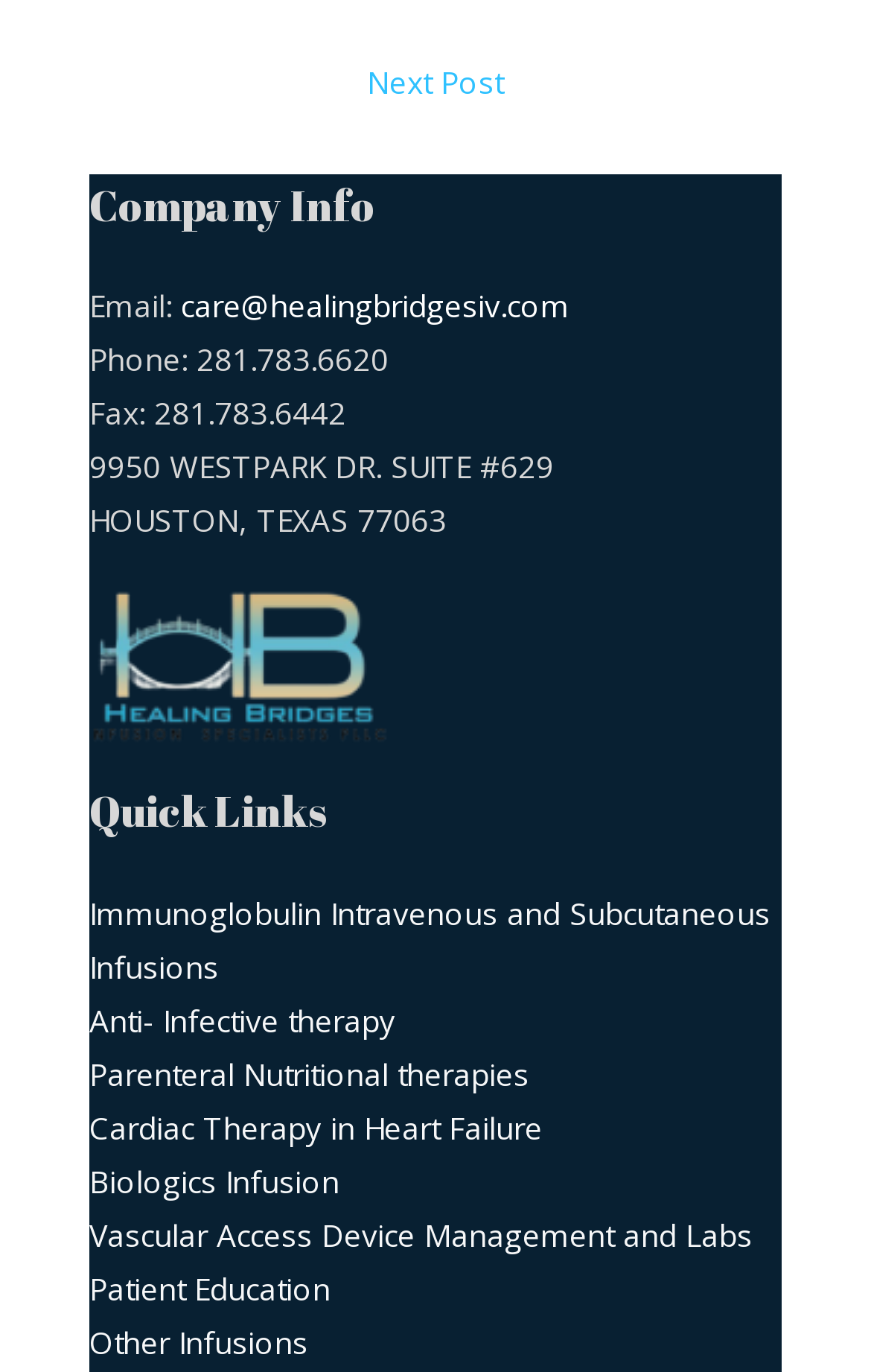Give a one-word or one-phrase response to the question: 
How many quick links are there?

8